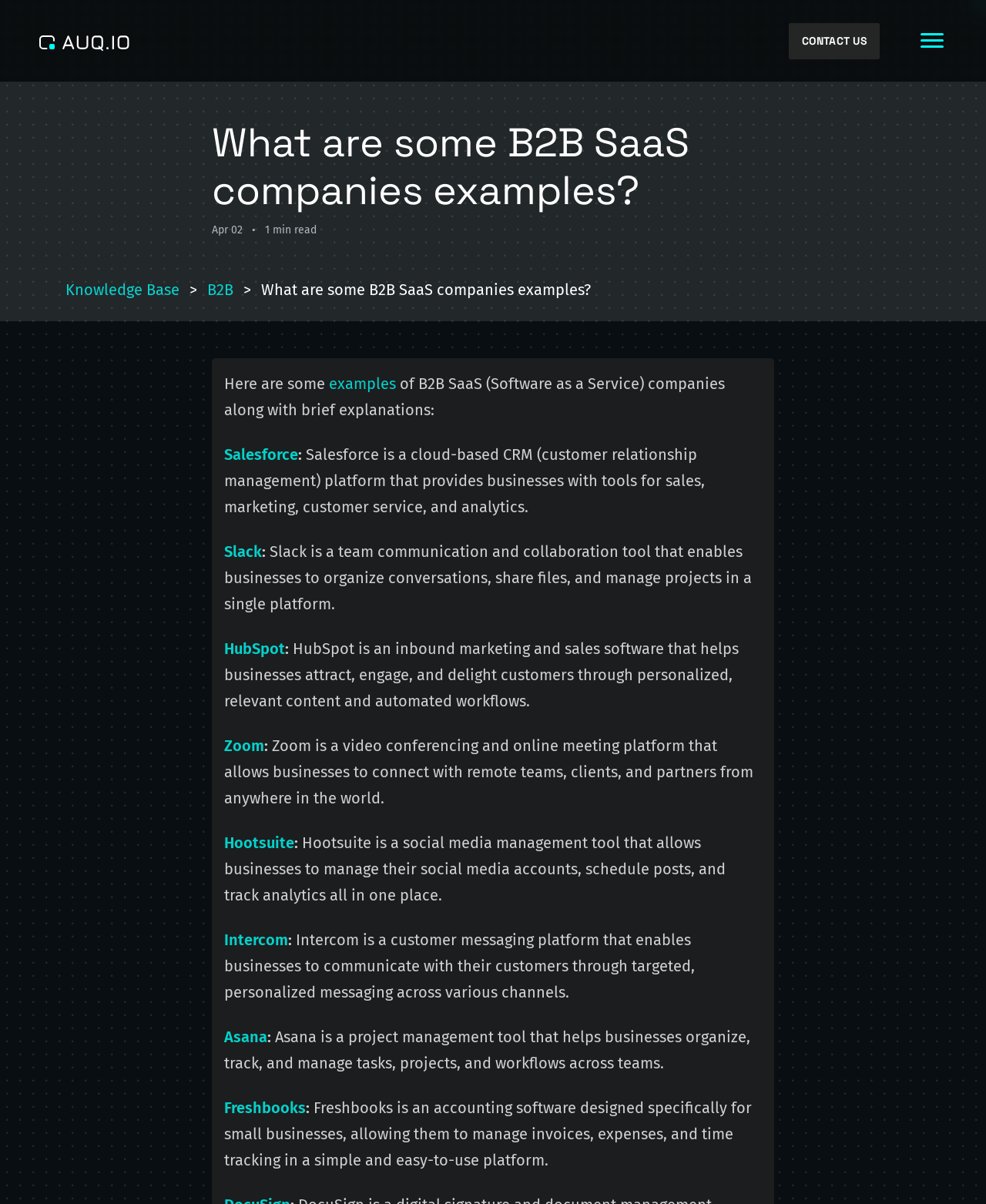Extract the top-level heading from the webpage and provide its text.

What are some B2B SaaS companies examples?